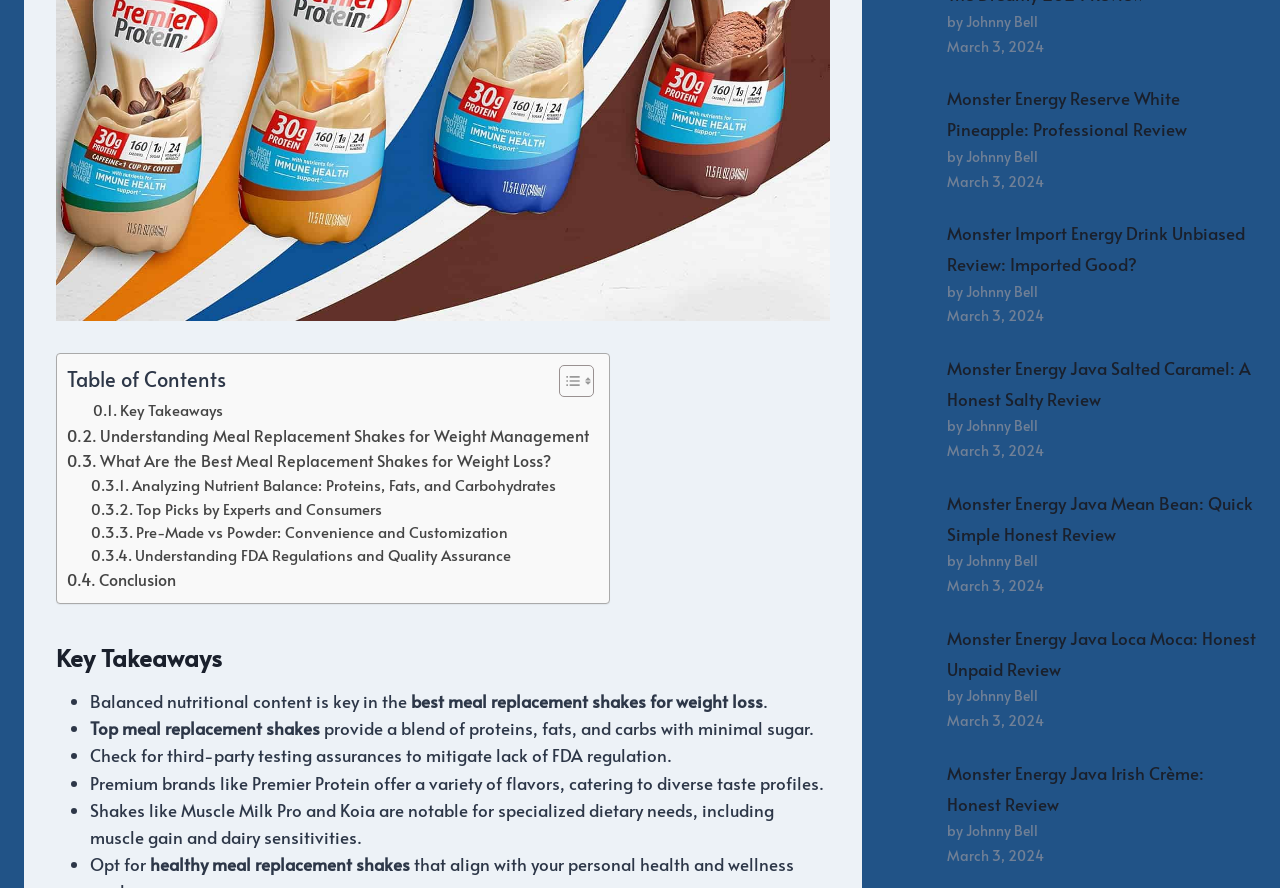What is the author of the articles on the right side of the webpage?
Answer the question with a detailed and thorough explanation.

I can see that the articles on the right side of the webpage have a 'by Johnny Bell' label, indicating that Johnny Bell is the author of these articles.